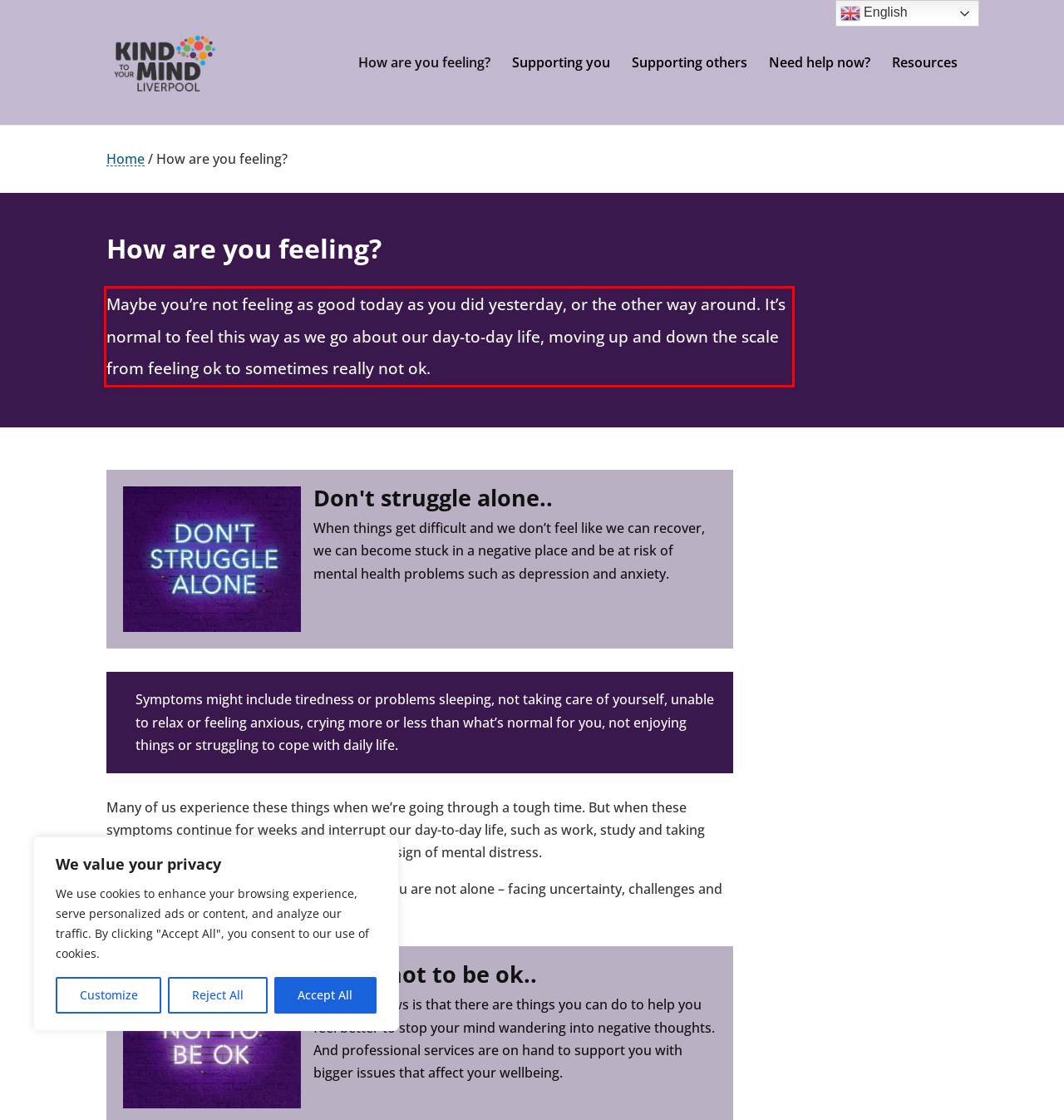Examine the webpage screenshot and use OCR to obtain the text inside the red bounding box.

Maybe you’re not feeling as good today as you did yesterday, or the other way around. It’s normal to feel this way as we go about our day-to-day life, moving up and down the scale from feeling ok to sometimes really not ok.